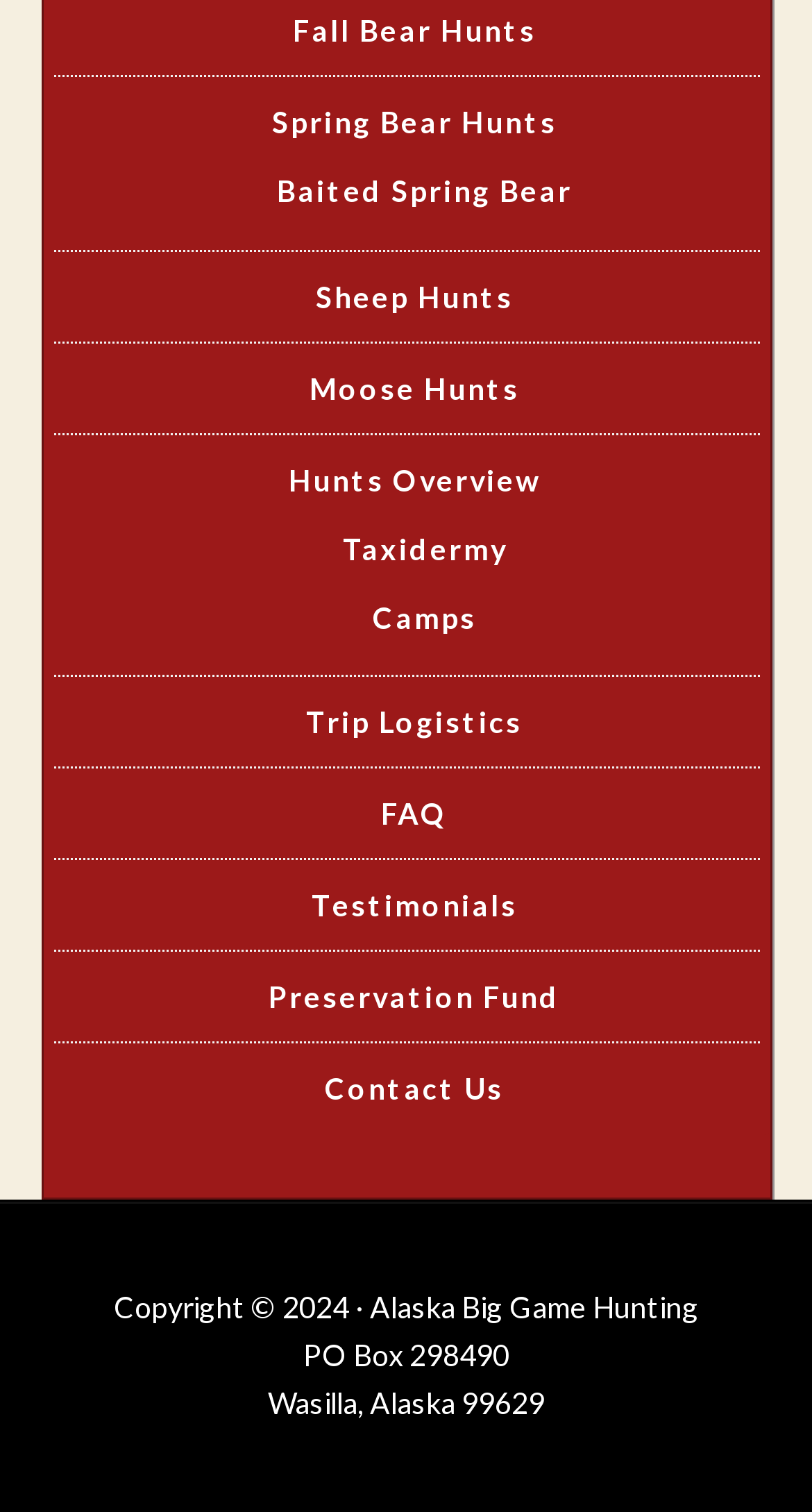What is the purpose of the 'Preservation Fund' link?
Please provide a single word or phrase as the answer based on the screenshot.

Unknown